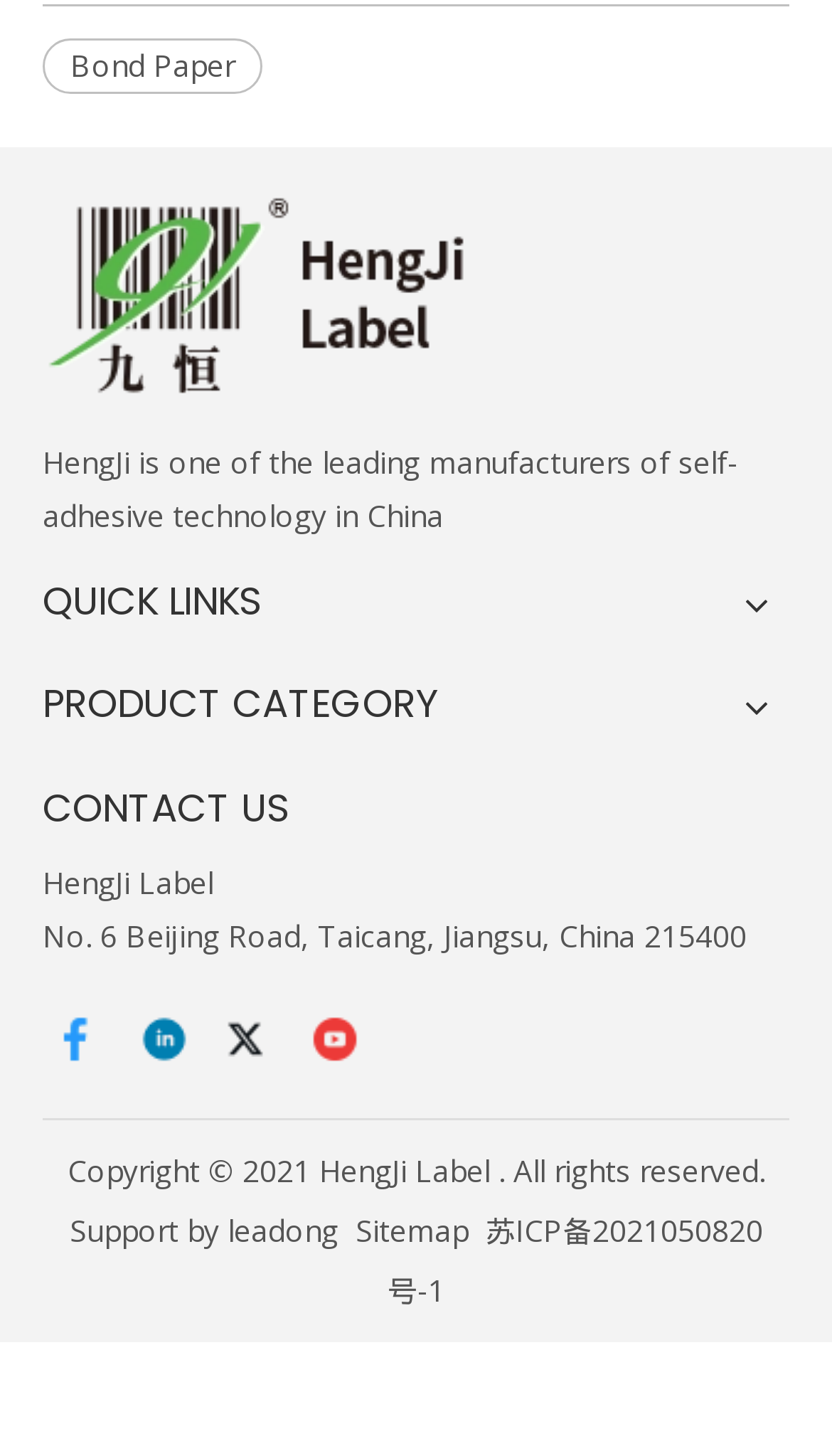Please answer the following question using a single word or phrase: 
How many social media links are there?

4